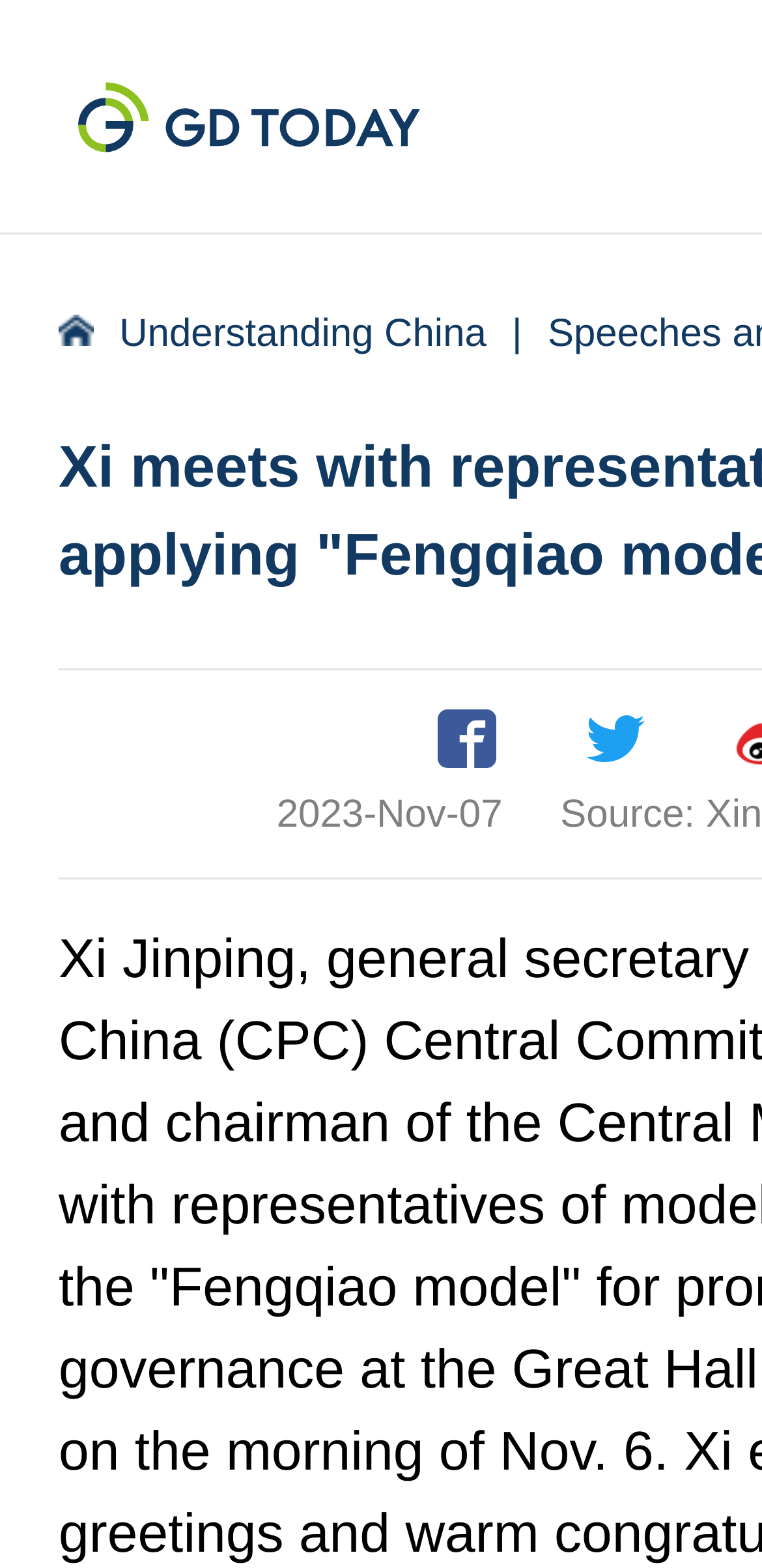Could you please study the image and provide a detailed answer to the question:
How many images are on the webpage?

I found two image elements on the webpage by looking at the image elements with bounding box coordinates [0.574, 0.452, 0.651, 0.49] and [0.77, 0.456, 0.847, 0.486], which correspond to the Facebook and Twitter logos respectively.